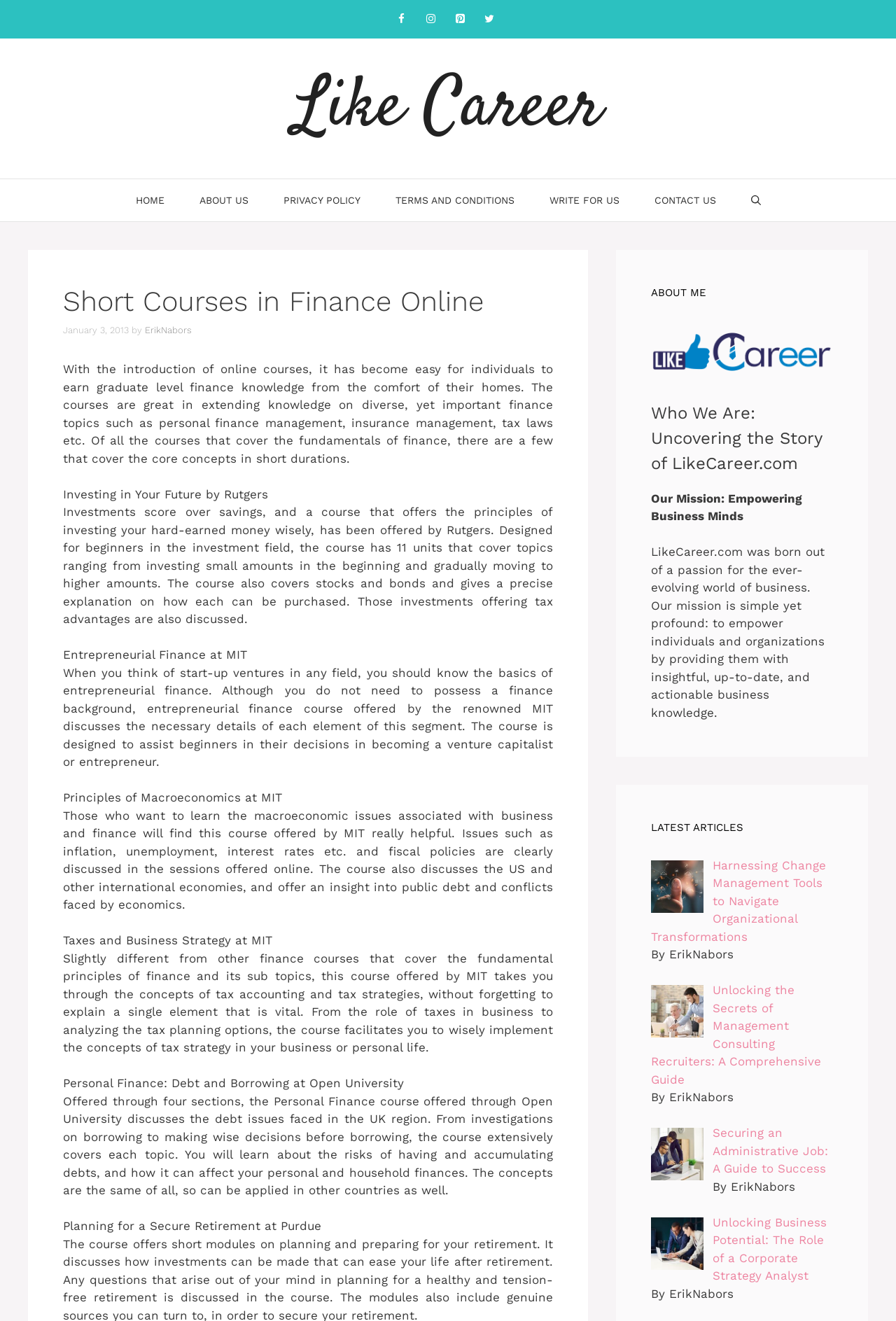What is the name of the website?
Please provide a single word or phrase based on the screenshot.

Like Career